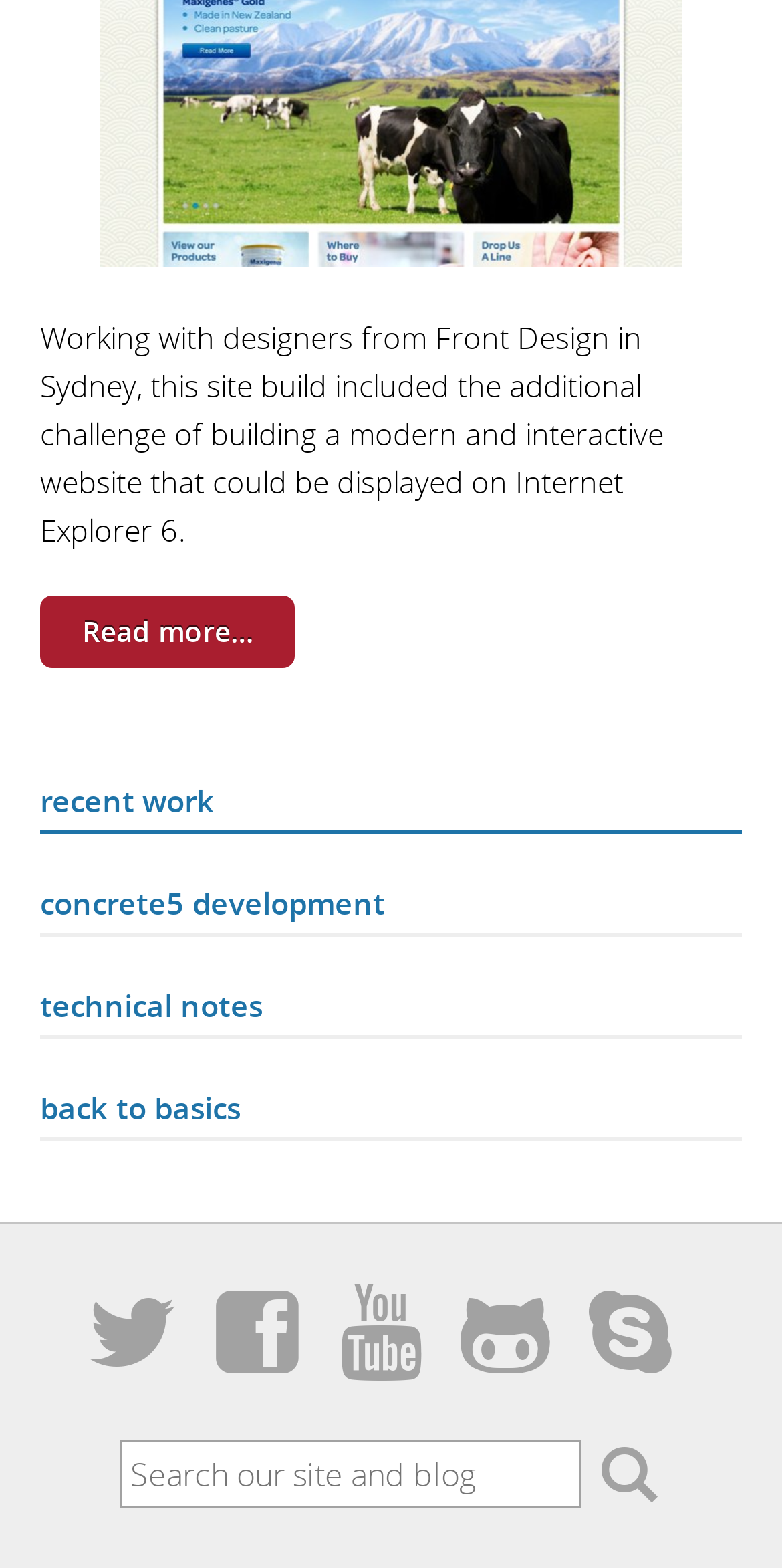Given the element description Search, predict the bounding box coordinates for the UI element in the webpage screenshot. The format should be (top-left x, top-left y, bottom-right x, bottom-right y), and the values should be between 0 and 1.

[0.764, 0.915, 0.846, 0.962]